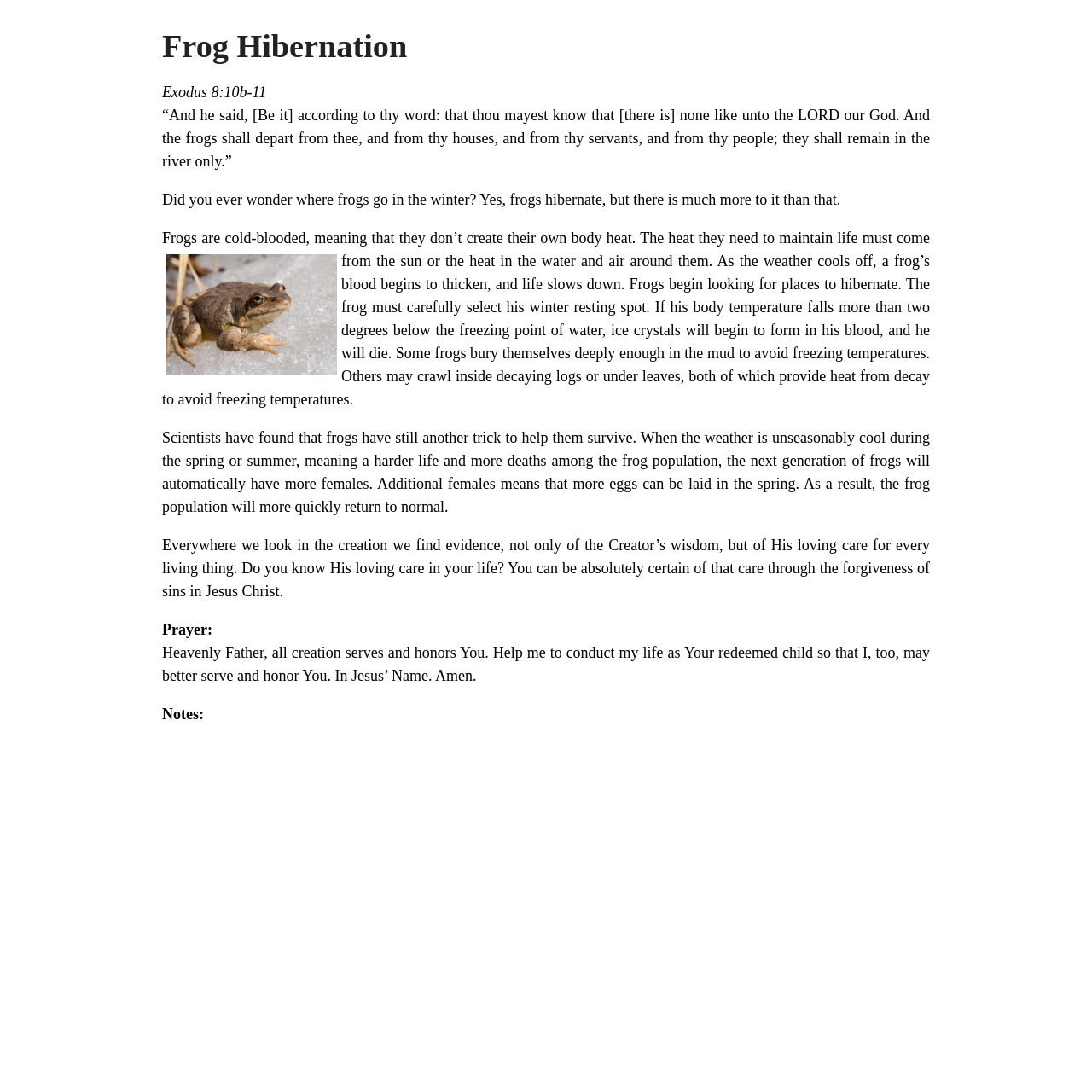Provide a single word or phrase to answer the given question: 
What is the purpose of the prayer at the end?

To honor God